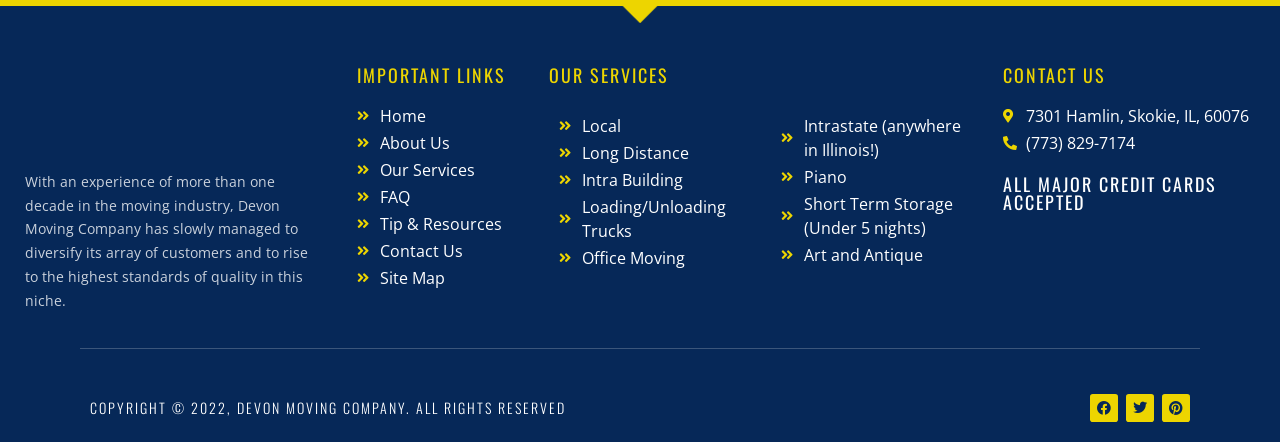What is the company's experience in the moving industry?
Using the image, elaborate on the answer with as much detail as possible.

Based on the StaticText element with the text 'With an experience of more than one decade in the moving industry, Devon Moving Company has slowly managed to diversify its array of customers and to rise to the highest standards of quality in this niche.', we can infer that the company has more than one decade of experience in the moving industry.